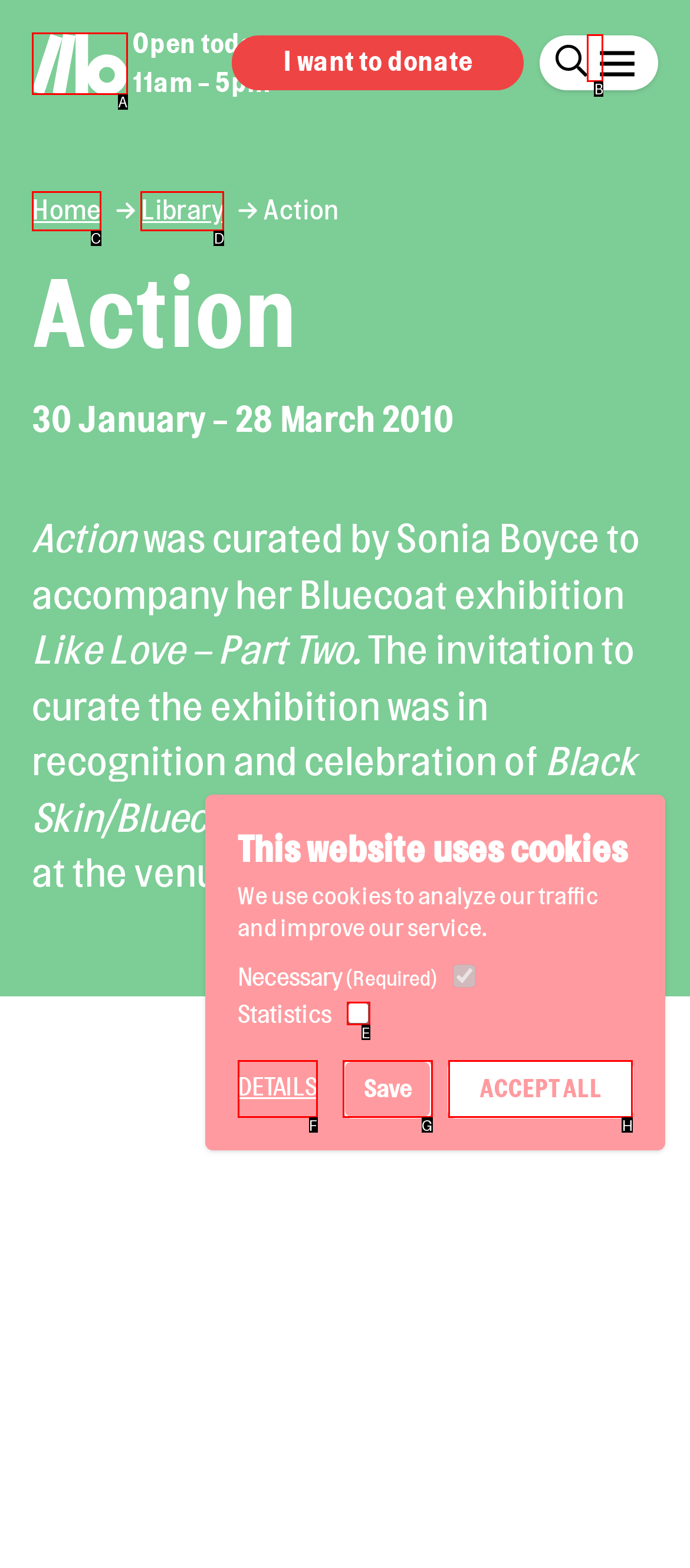Identify the correct UI element to click for this instruction: Search the site
Respond with the appropriate option's letter from the provided choices directly.

B